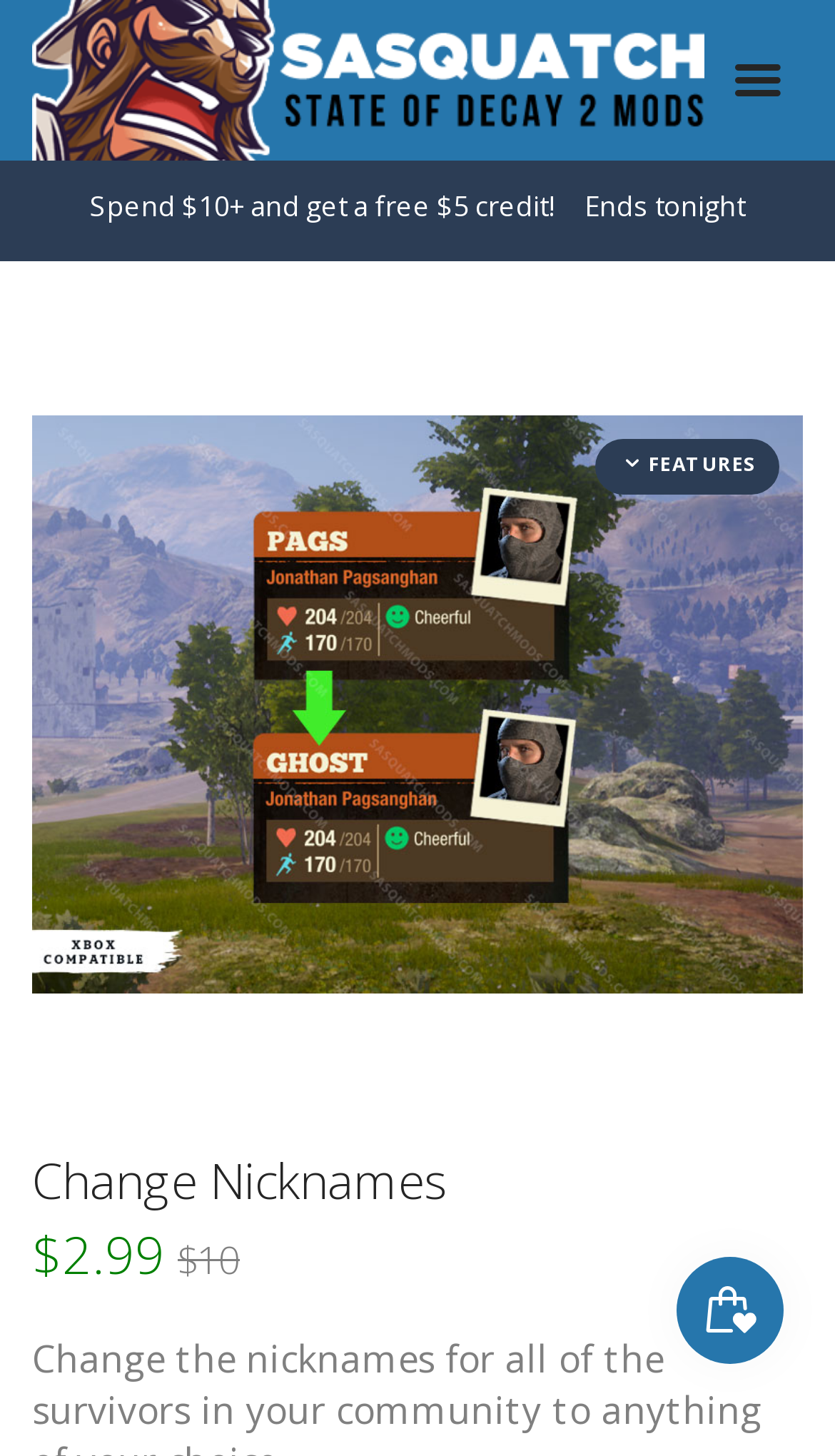Please answer the following question using a single word or phrase: 
What is the purpose of the FEATURES section?

To list features of the Change Nicknames product